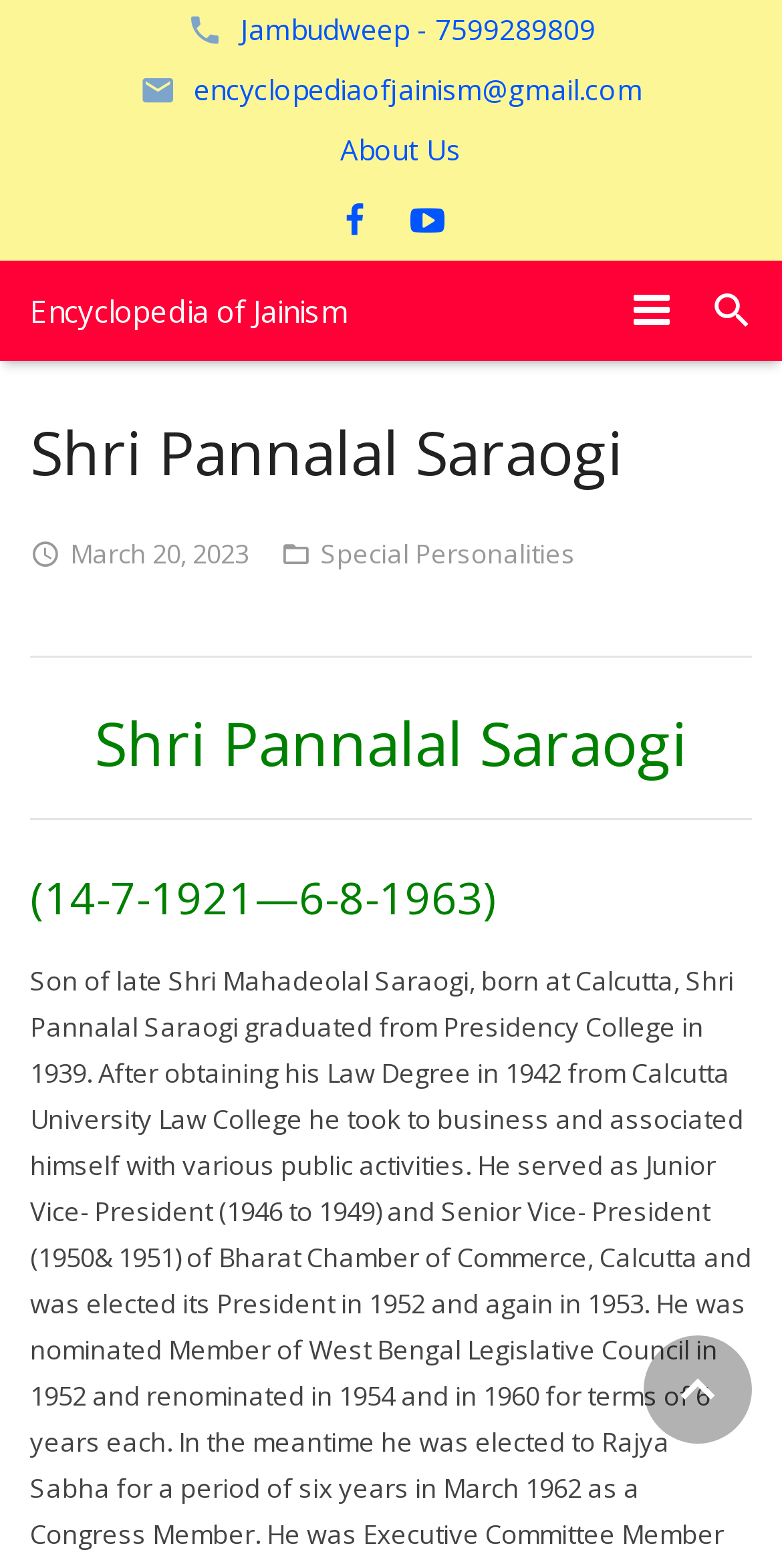Determine the bounding box coordinates of the clickable region to execute the instruction: "Learn more about the 2015 Creative Capital awardee". The coordinates should be four float numbers between 0 and 1, denoted as [left, top, right, bottom].

None